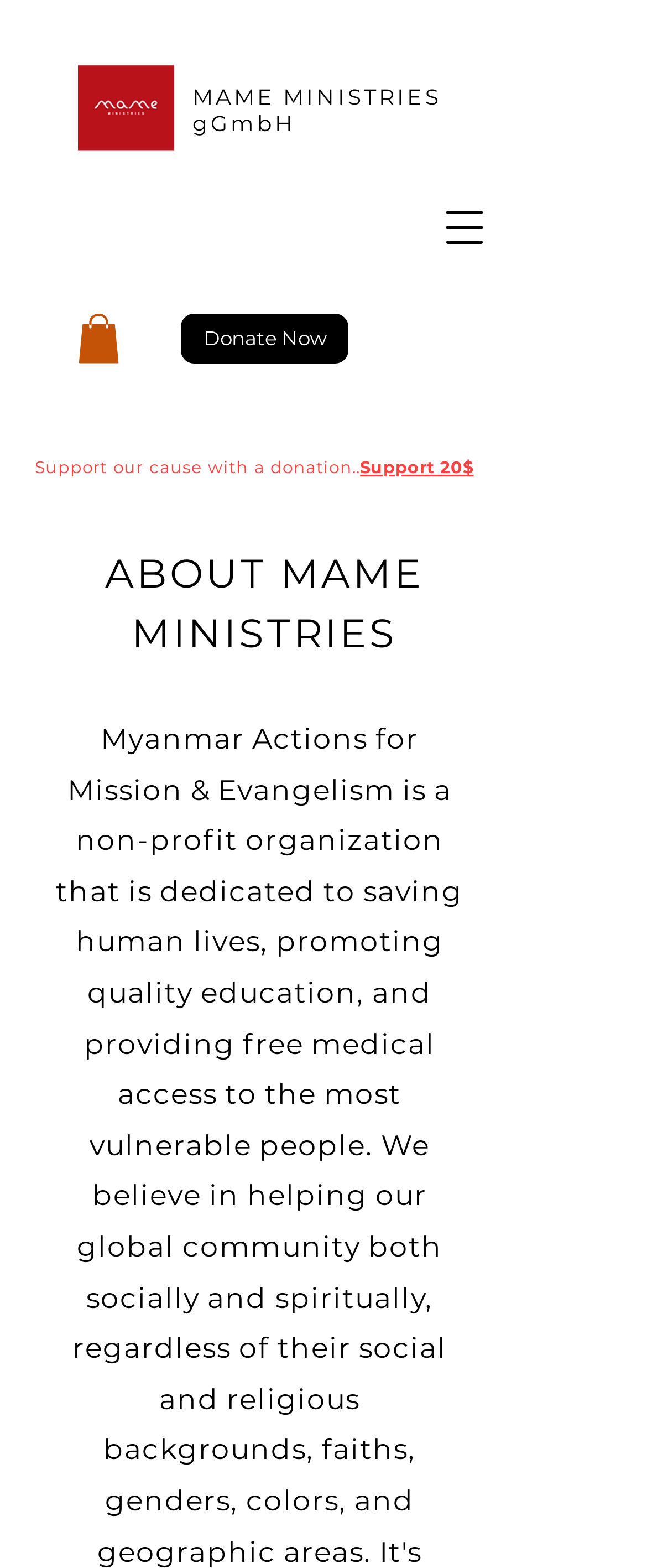Respond to the following query with just one word or a short phrase: 
What is the call-to-action for donations?

Support our cause with a donation